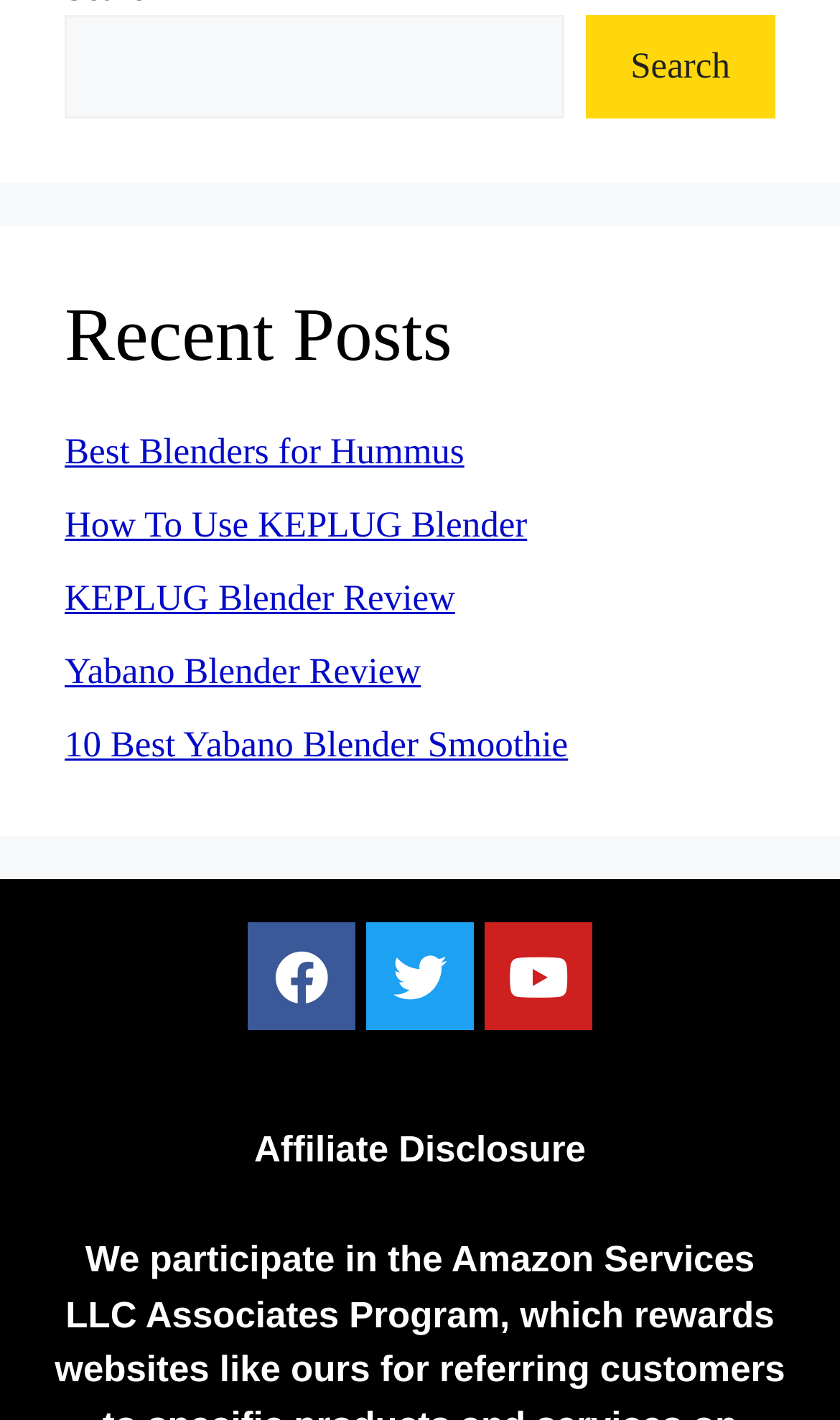What is the topic of the blog posts listed?
Answer the question with a single word or phrase by looking at the picture.

Blenders